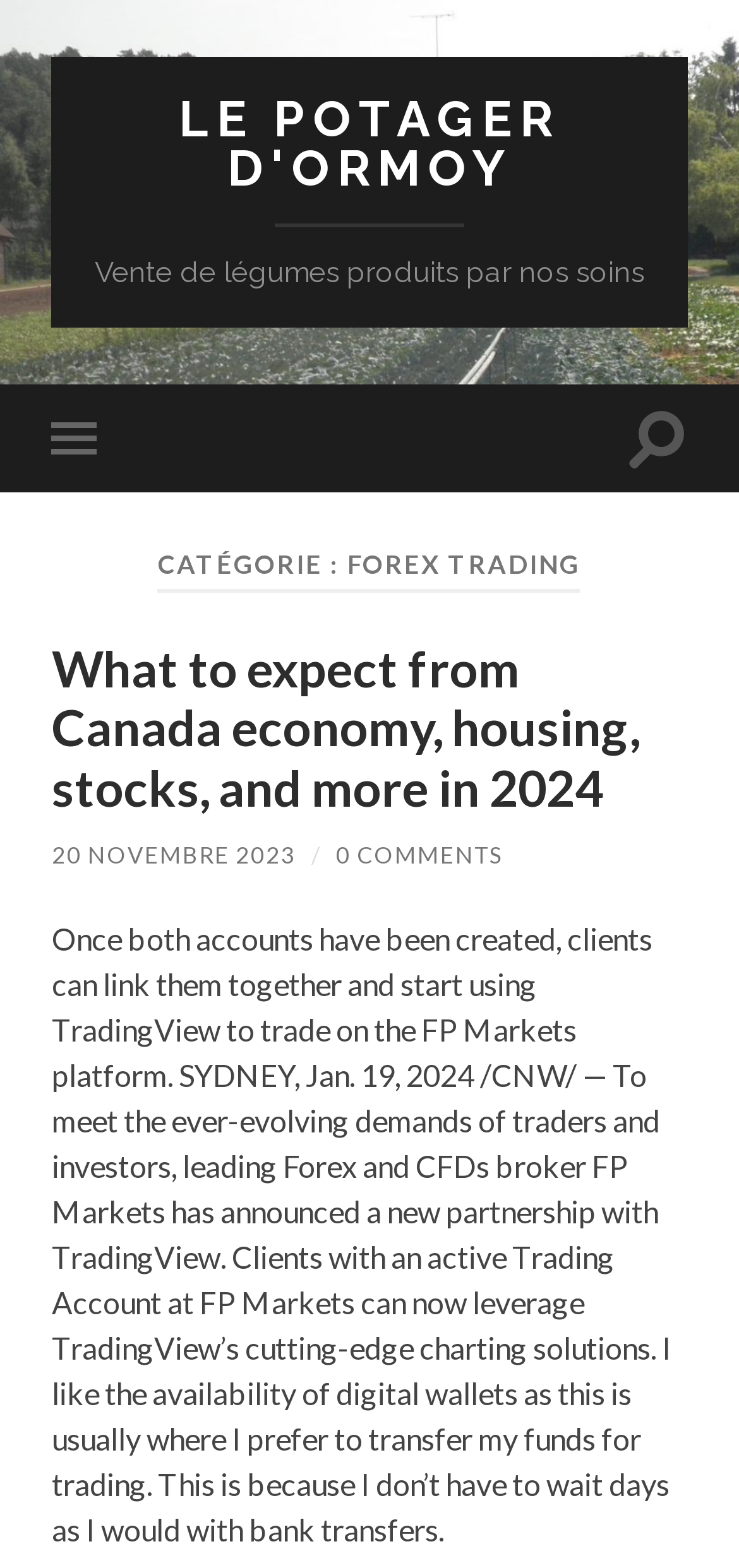Provide the bounding box coordinates of the HTML element this sentence describes: "0 Comments". The bounding box coordinates consist of four float numbers between 0 and 1, i.e., [left, top, right, bottom].

[0.455, 0.537, 0.68, 0.555]